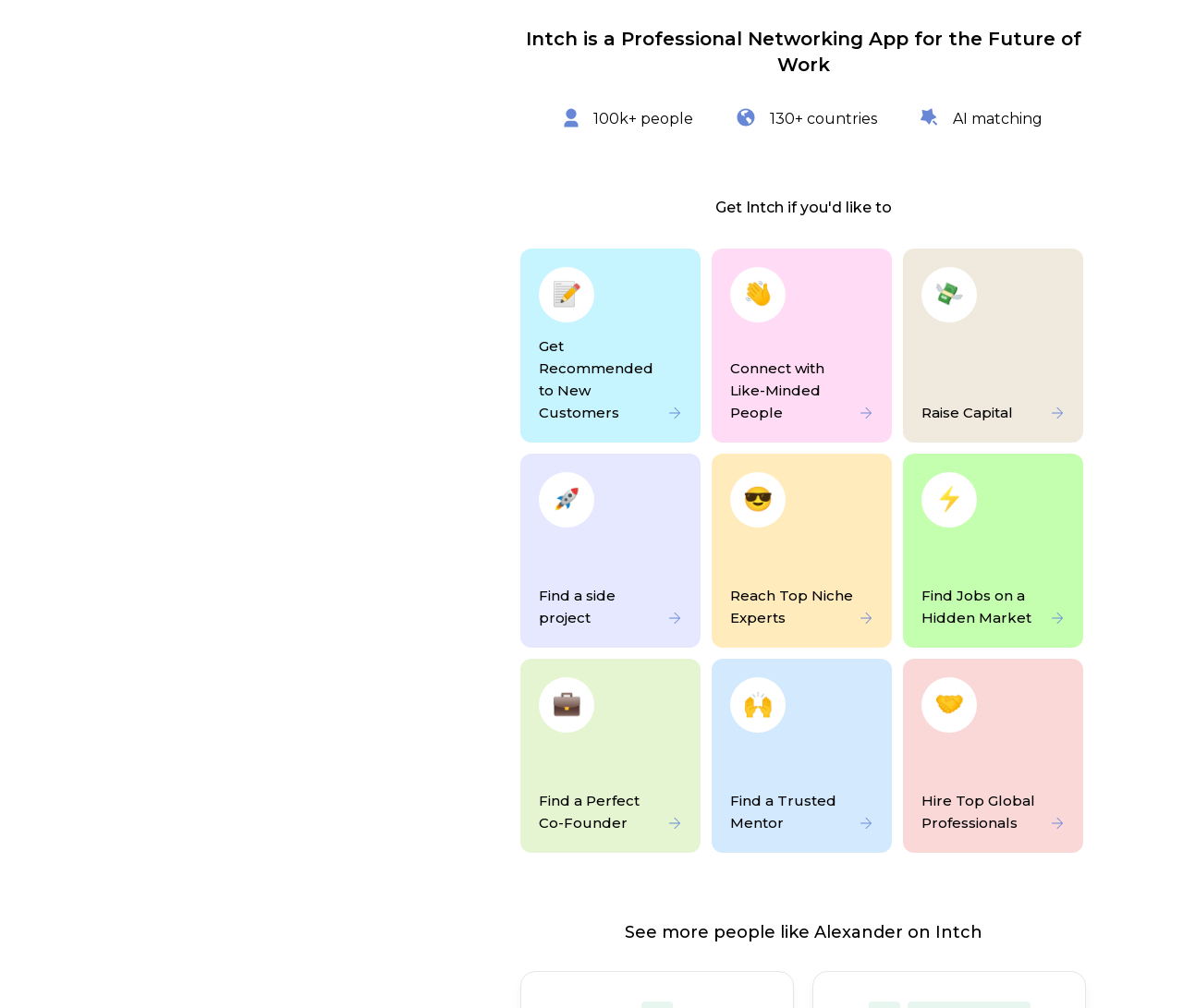What is the purpose of the 'Get Recommended to New Customers' link?
Please give a detailed and thorough answer to the question, covering all relevant points.

The answer can be inferred from the text of the link 'Get Recommended to New Customers' which is located near the top of the webpage and has an accompanying image.